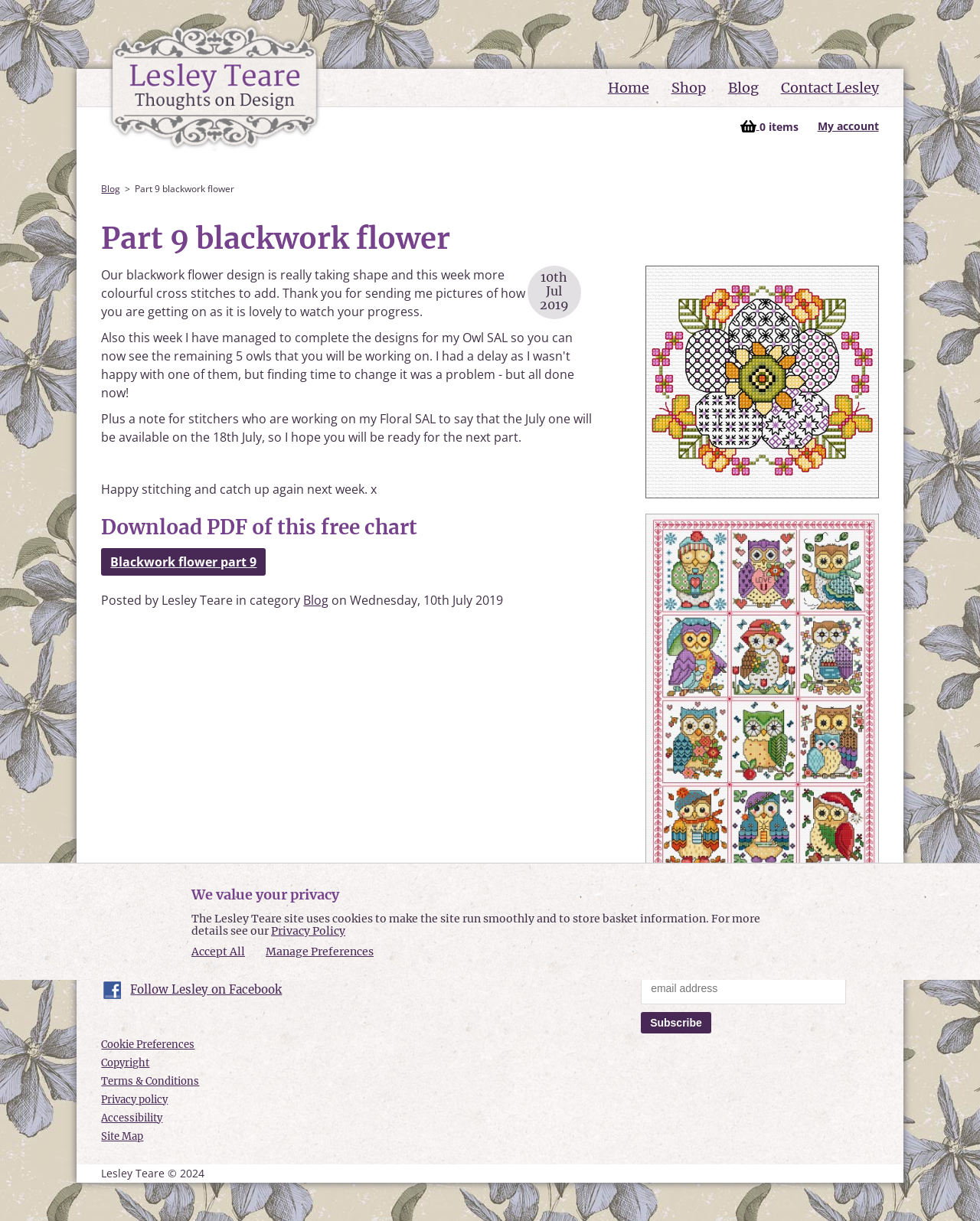Identify the bounding box coordinates for the UI element that matches this description: "Blog".

None